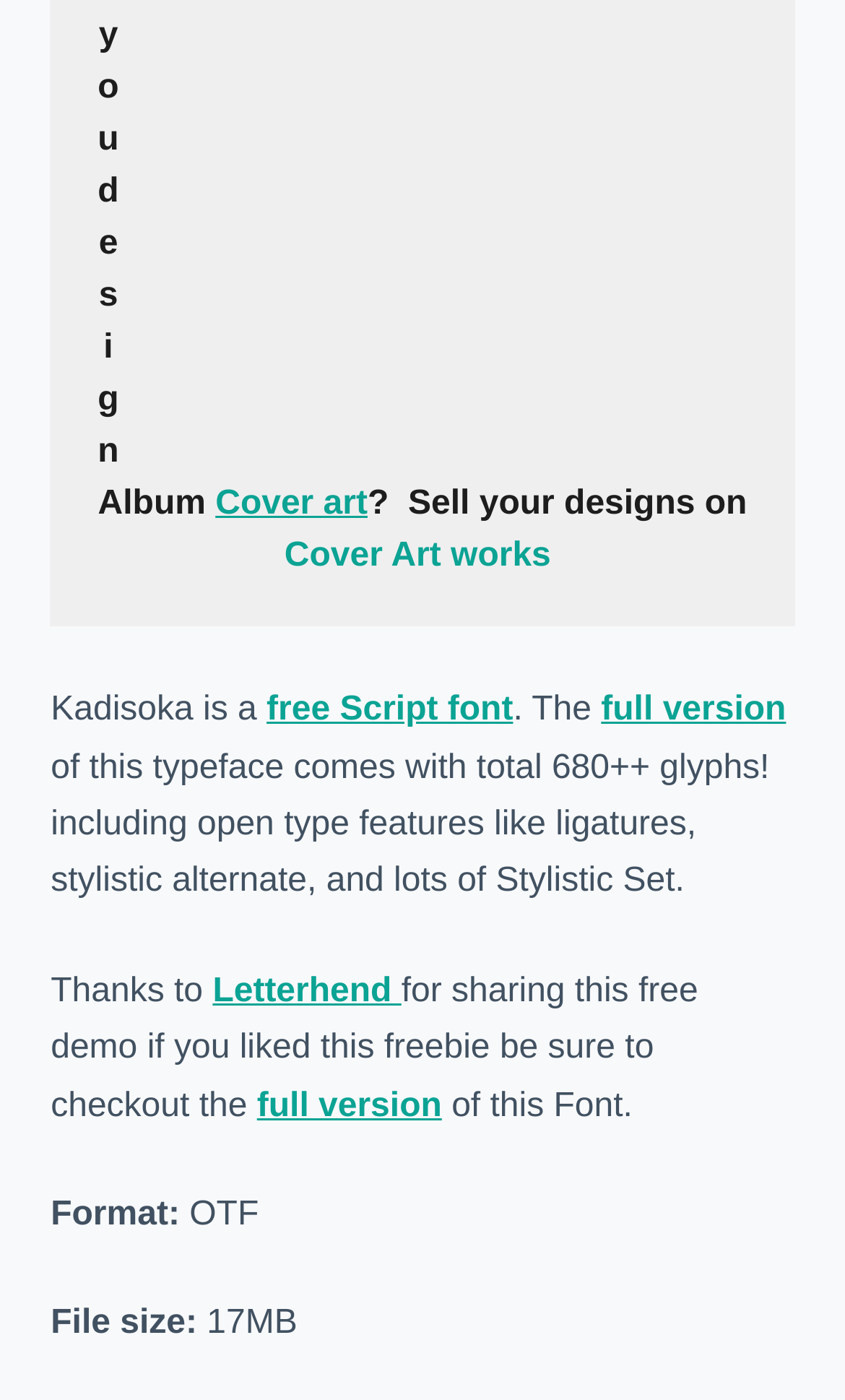What is the file format of the font?
From the image, respond using a single word or phrase.

OTF